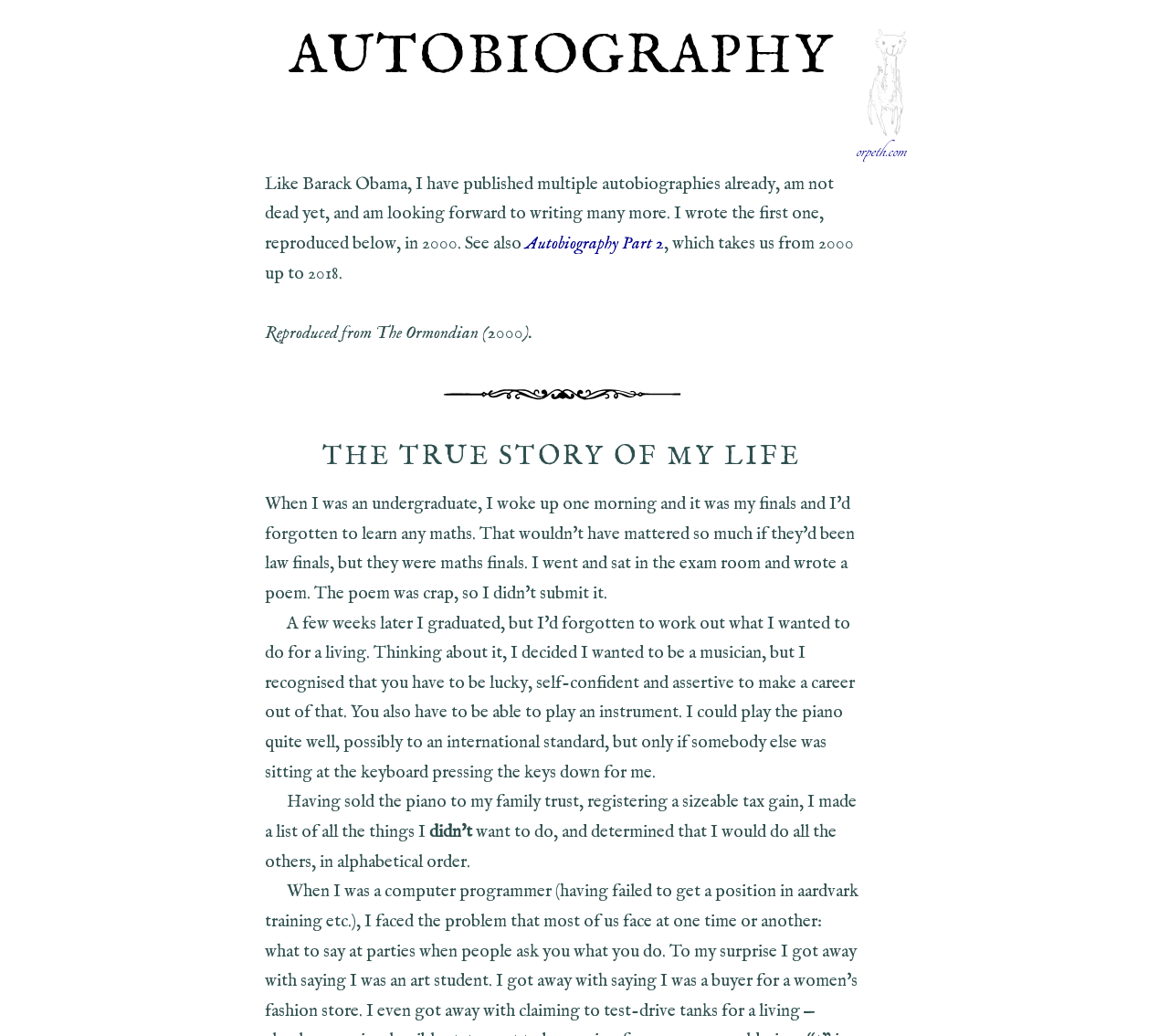With reference to the image, please provide a detailed answer to the following question: What is the significance of the piano?

The text 'Having sold the piano to my family trust, registering a sizeable tax gain...' implies that the piano was sold to the author's family trust, resulting in a tax gain.